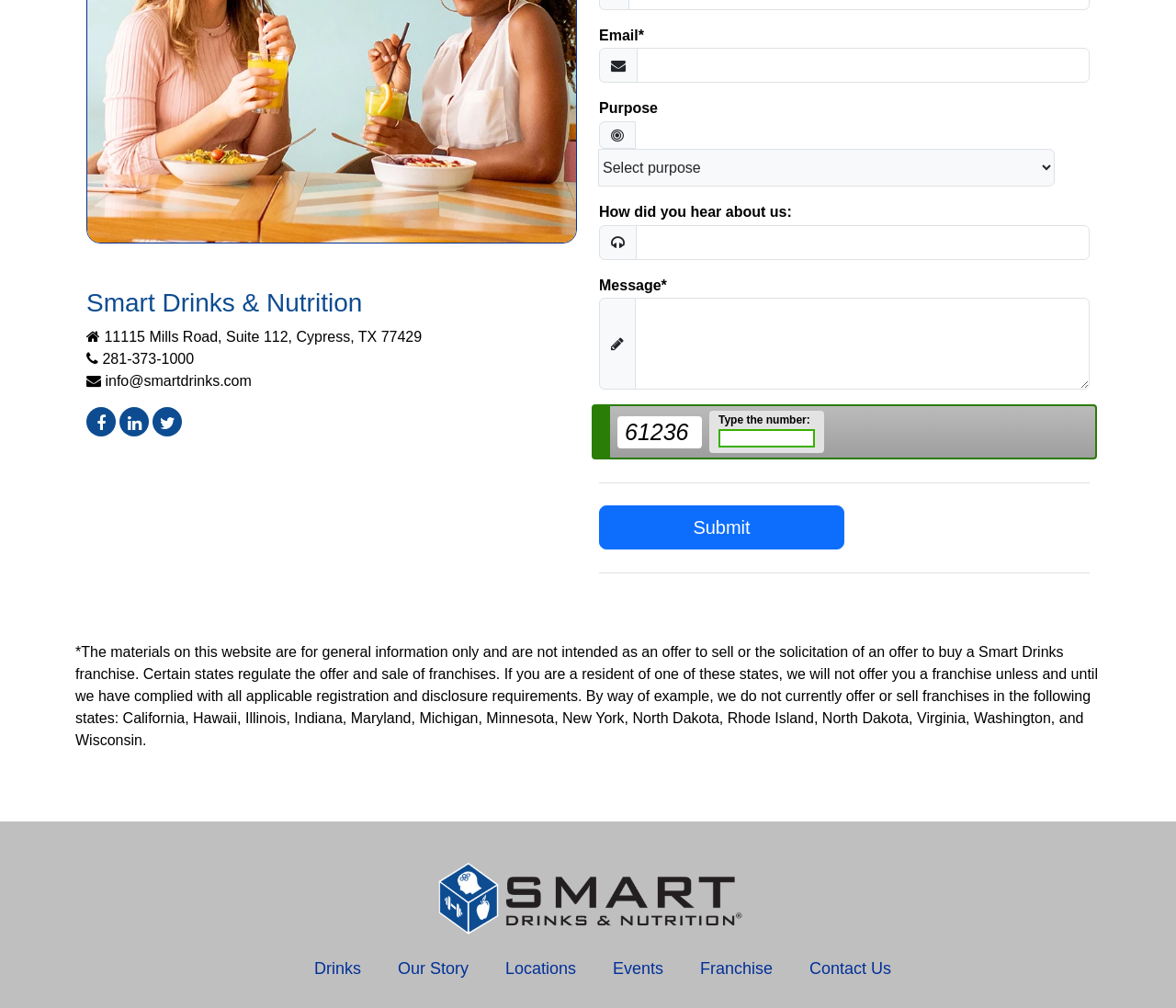Provide the bounding box coordinates of the HTML element described by the text: "parent_node: Name* value="Submit"".

[0.509, 0.501, 0.718, 0.545]